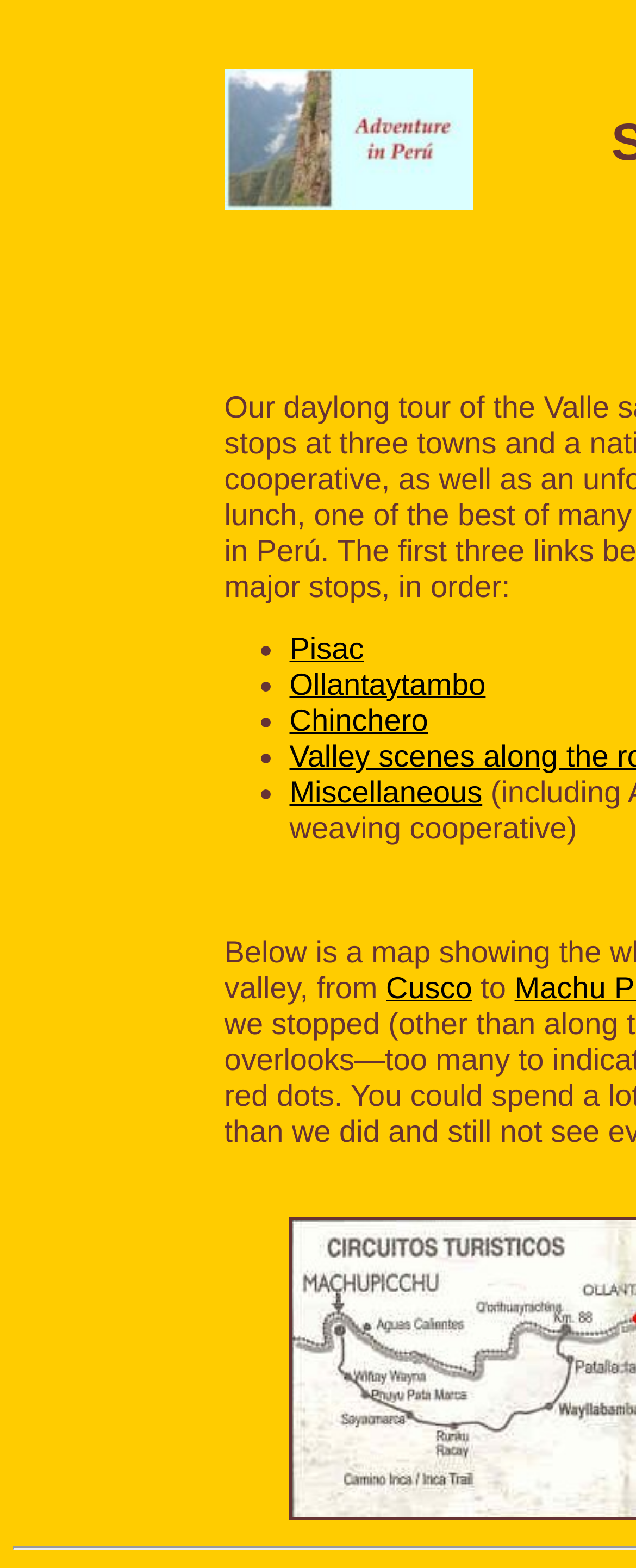Provide your answer in a single word or phrase: 
How many links are in the list?

5